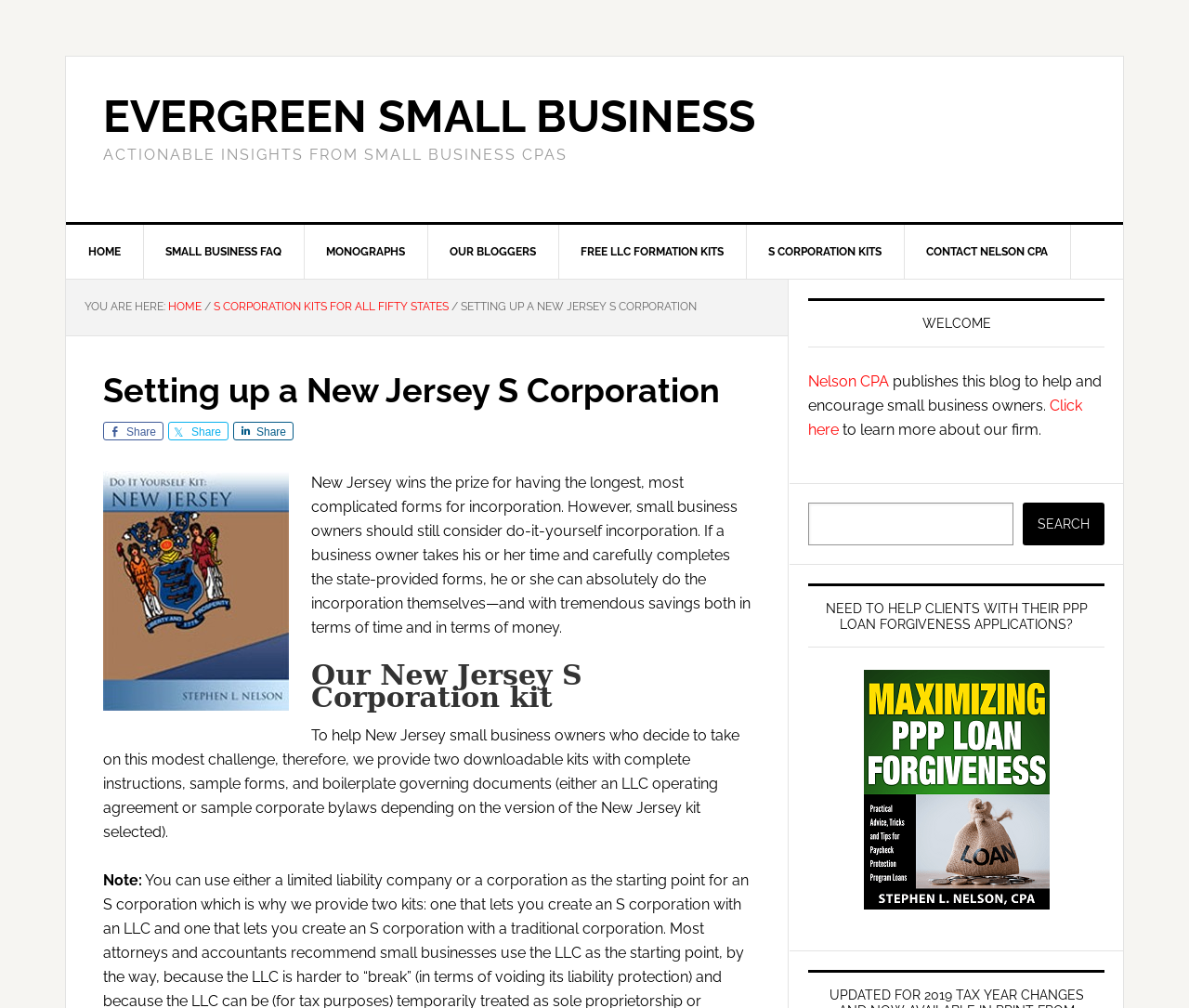Find the bounding box coordinates of the clickable element required to execute the following instruction: "Share on Facebook". Provide the coordinates as four float numbers between 0 and 1, i.e., [left, top, right, bottom].

[0.087, 0.418, 0.138, 0.436]